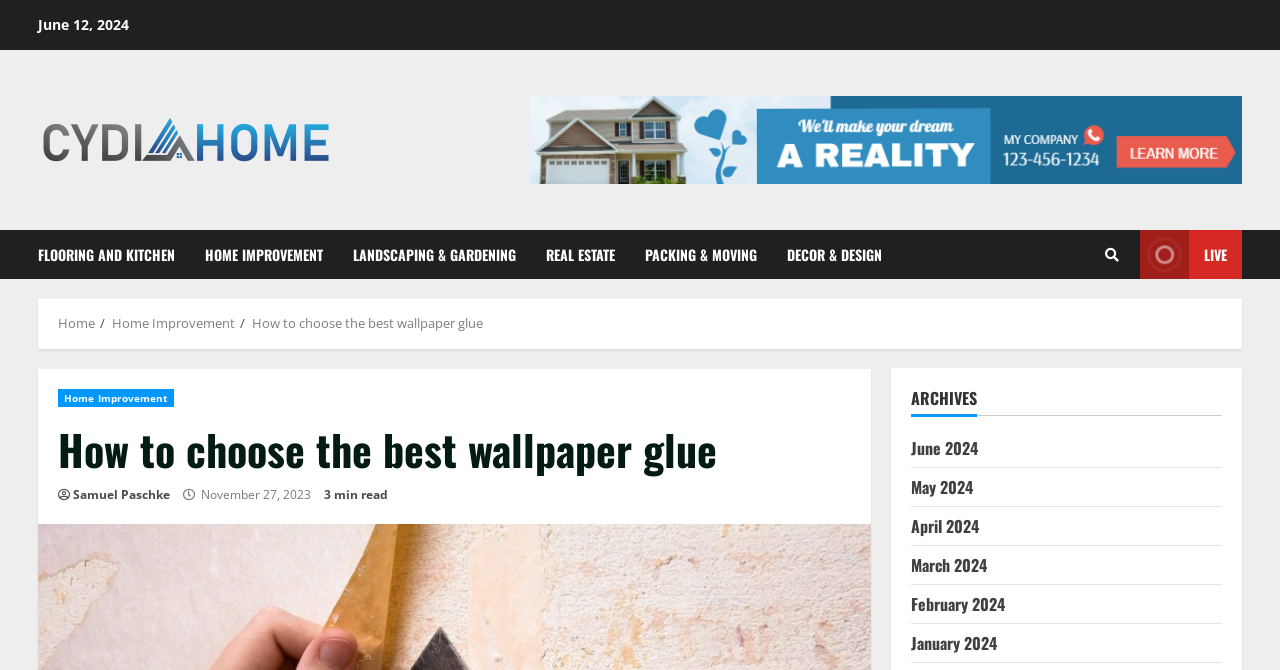Answer the following in one word or a short phrase: 
What is the category of the current article?

Home Improvement